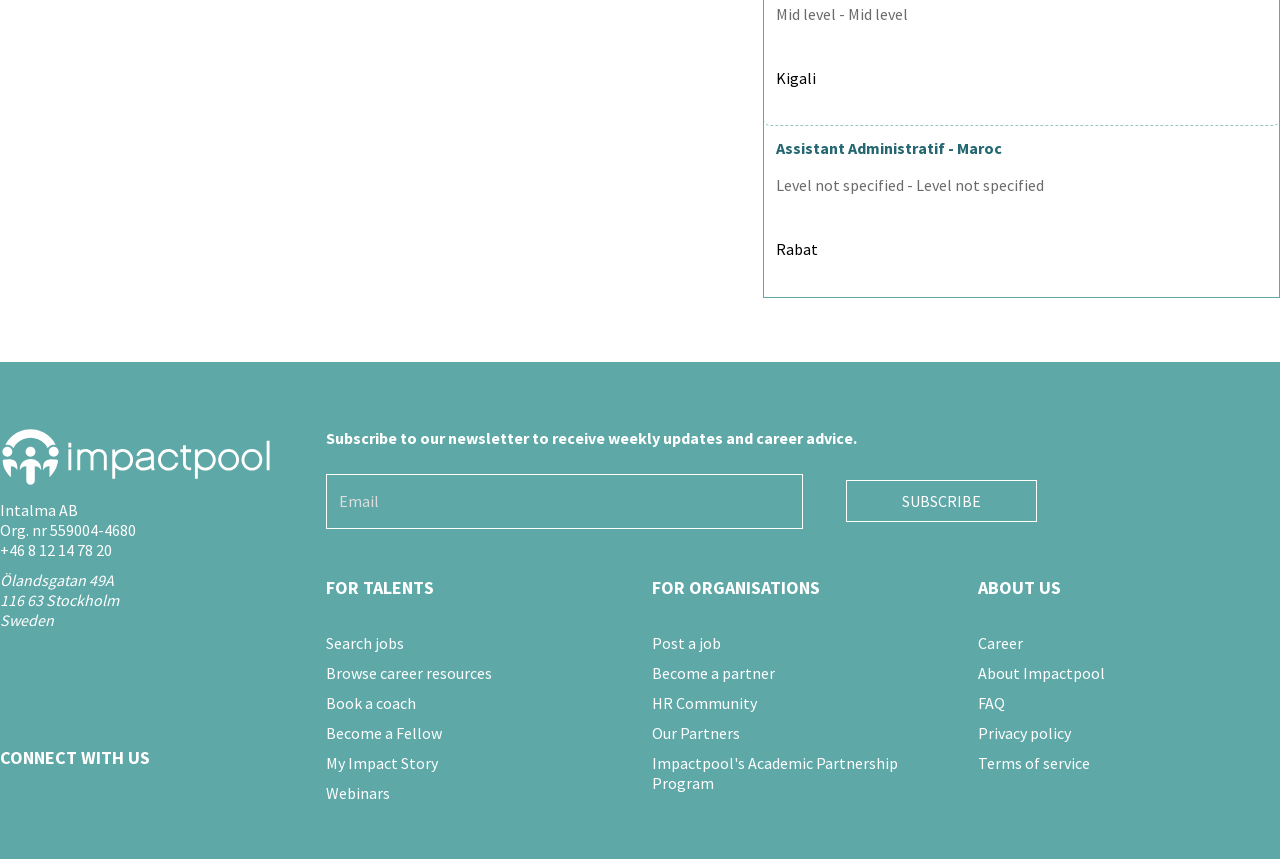Identify the bounding box coordinates for the element that needs to be clicked to fulfill this instruction: "Enter email address in the 'Email' textbox". Provide the coordinates in the format of four float numbers between 0 and 1: [left, top, right, bottom].

[0.255, 0.551, 0.627, 0.615]